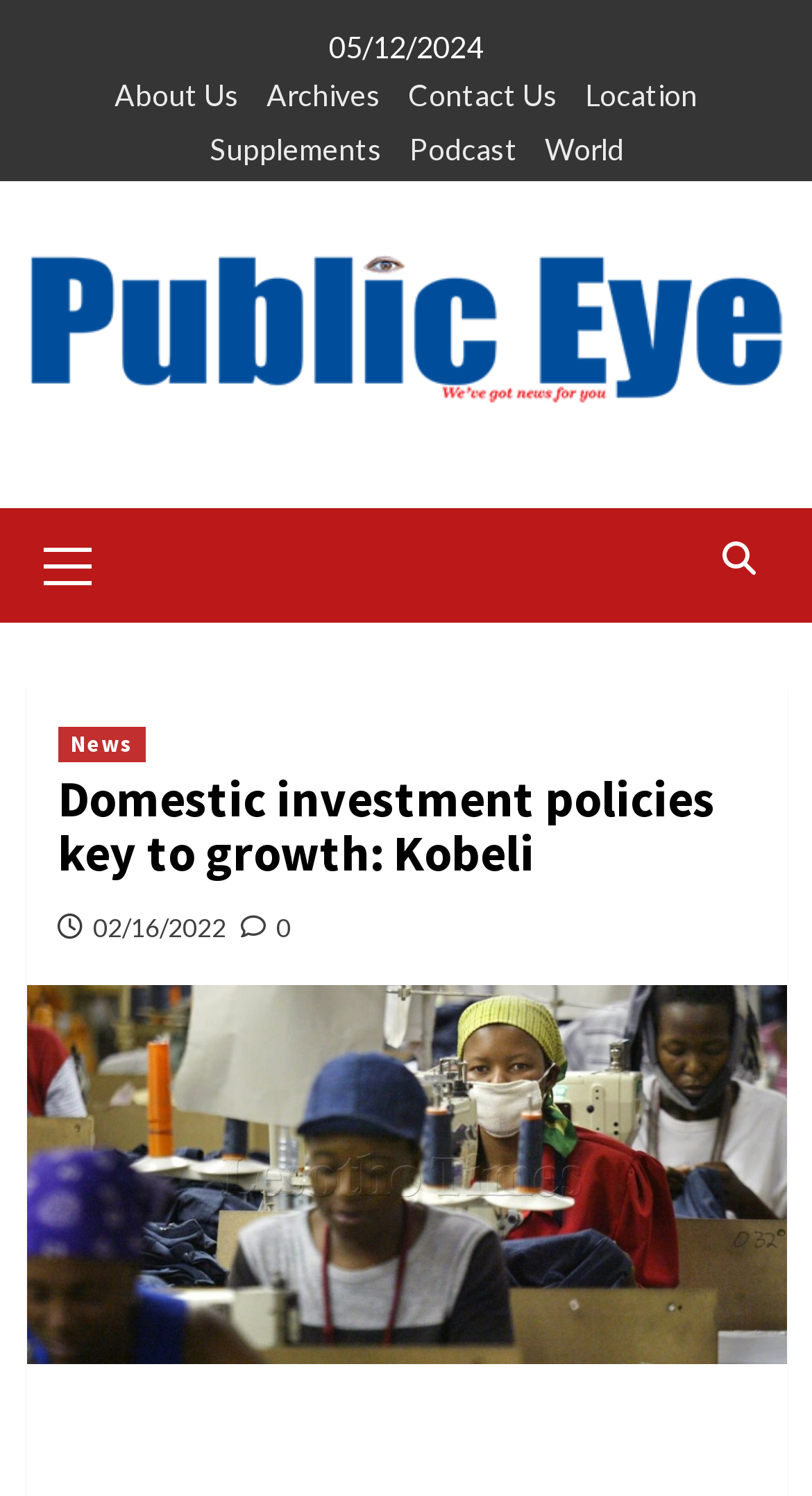Locate the bounding box coordinates of the element that needs to be clicked to carry out the instruction: "Click on About Us". The coordinates should be given as four float numbers ranging from 0 to 1, i.e., [left, top, right, bottom].

[0.141, 0.05, 0.295, 0.085]